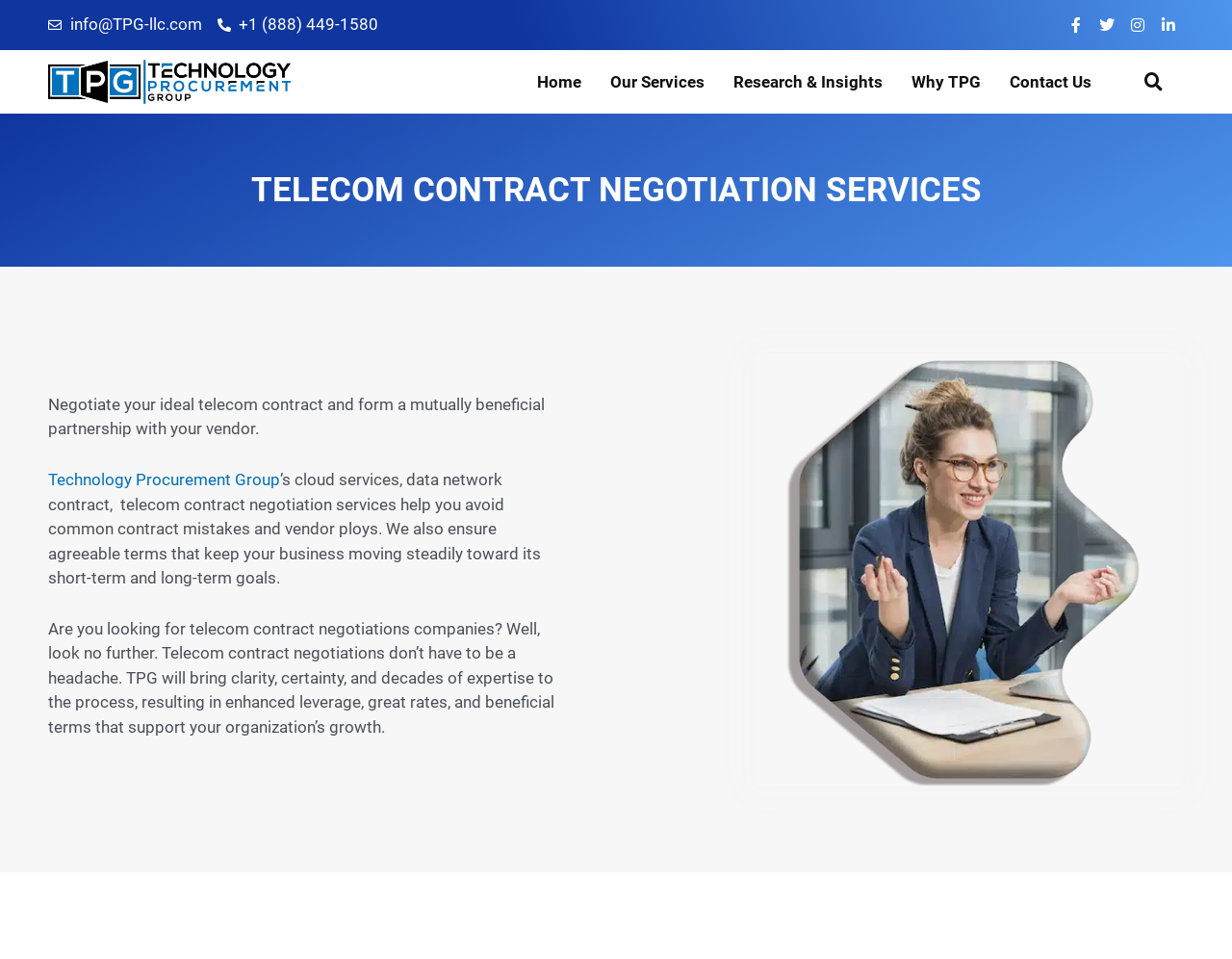Please specify the bounding box coordinates of the element that should be clicked to execute the given instruction: 'Search for something'. Ensure the coordinates are four float numbers between 0 and 1, expressed as [left, top, right, bottom].

[0.913, 0.063, 0.954, 0.108]